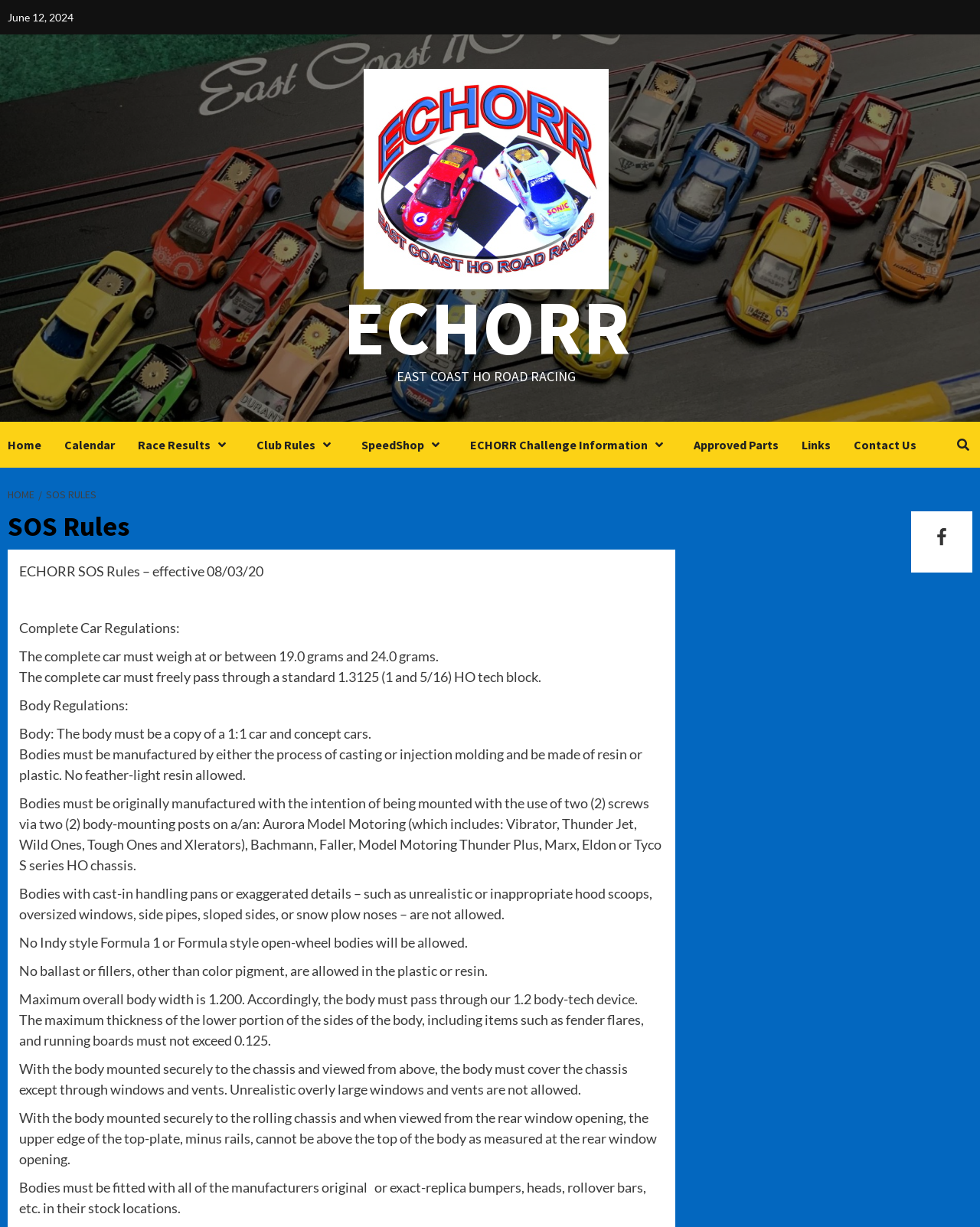What is the maximum overall body width allowed?
Can you provide a detailed and comprehensive answer to the question?

According to the rules displayed on the webpage, the maximum overall body width allowed is 1.200, as stated in the static text element with coordinates [0.02, 0.807, 0.657, 0.854]. This rule is part of the body regulations section, which outlines the specifications for car bodies.